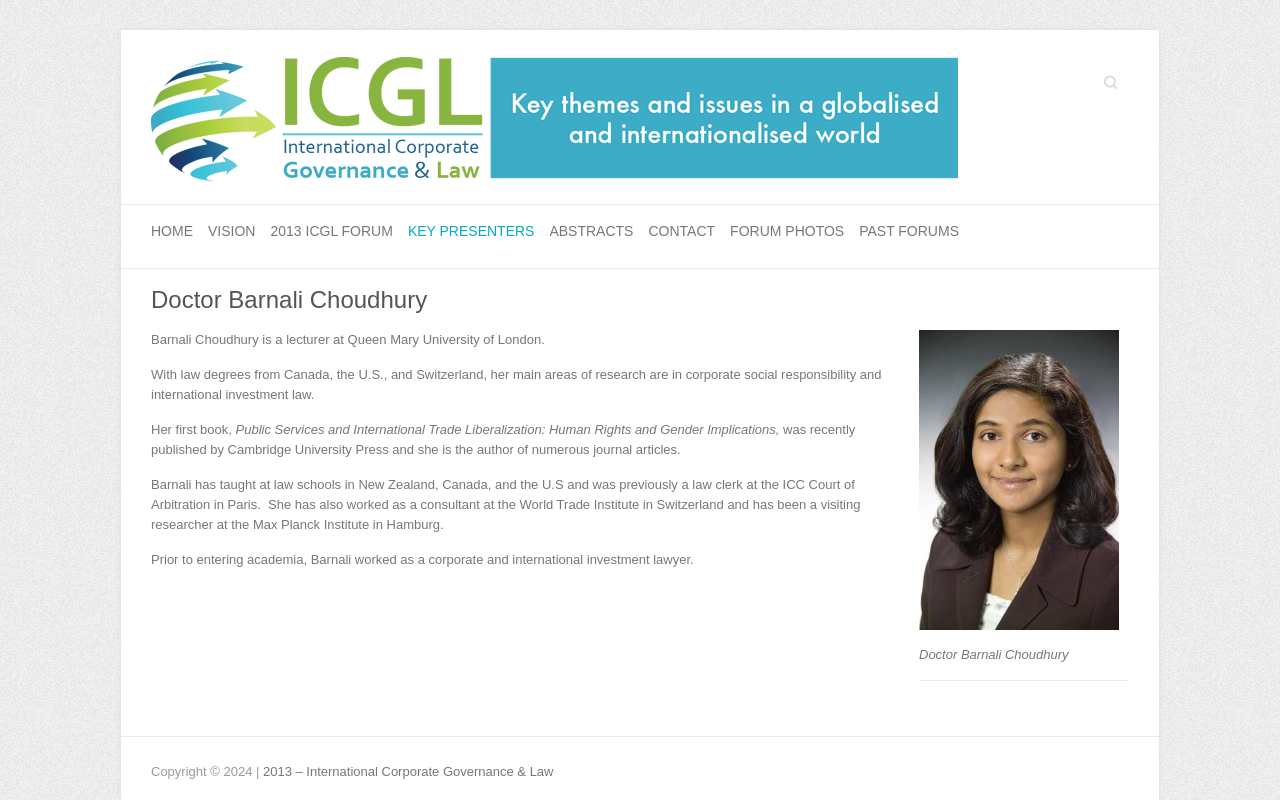Please determine the bounding box coordinates of the clickable area required to carry out the following instruction: "Visit the contact page". The coordinates must be four float numbers between 0 and 1, represented as [left, top, right, bottom].

[0.507, 0.256, 0.559, 0.325]